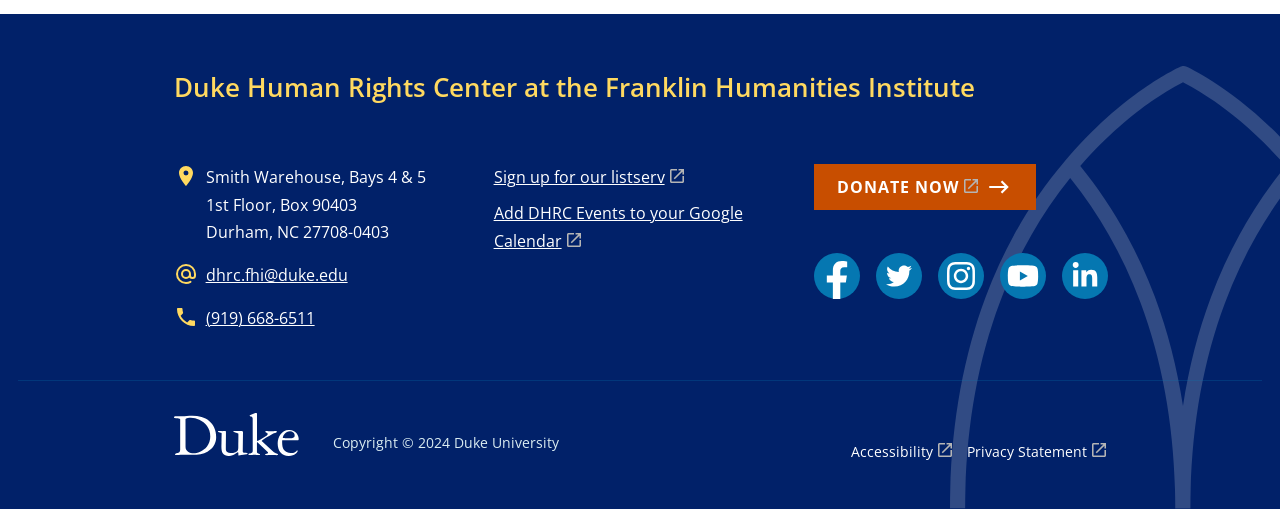What is the copyright year of the webpage?
Kindly offer a detailed explanation using the data available in the image.

The copyright year of the webpage can be found in the static text element at the bottom of the page, which reads 'Copyright © 2024'.